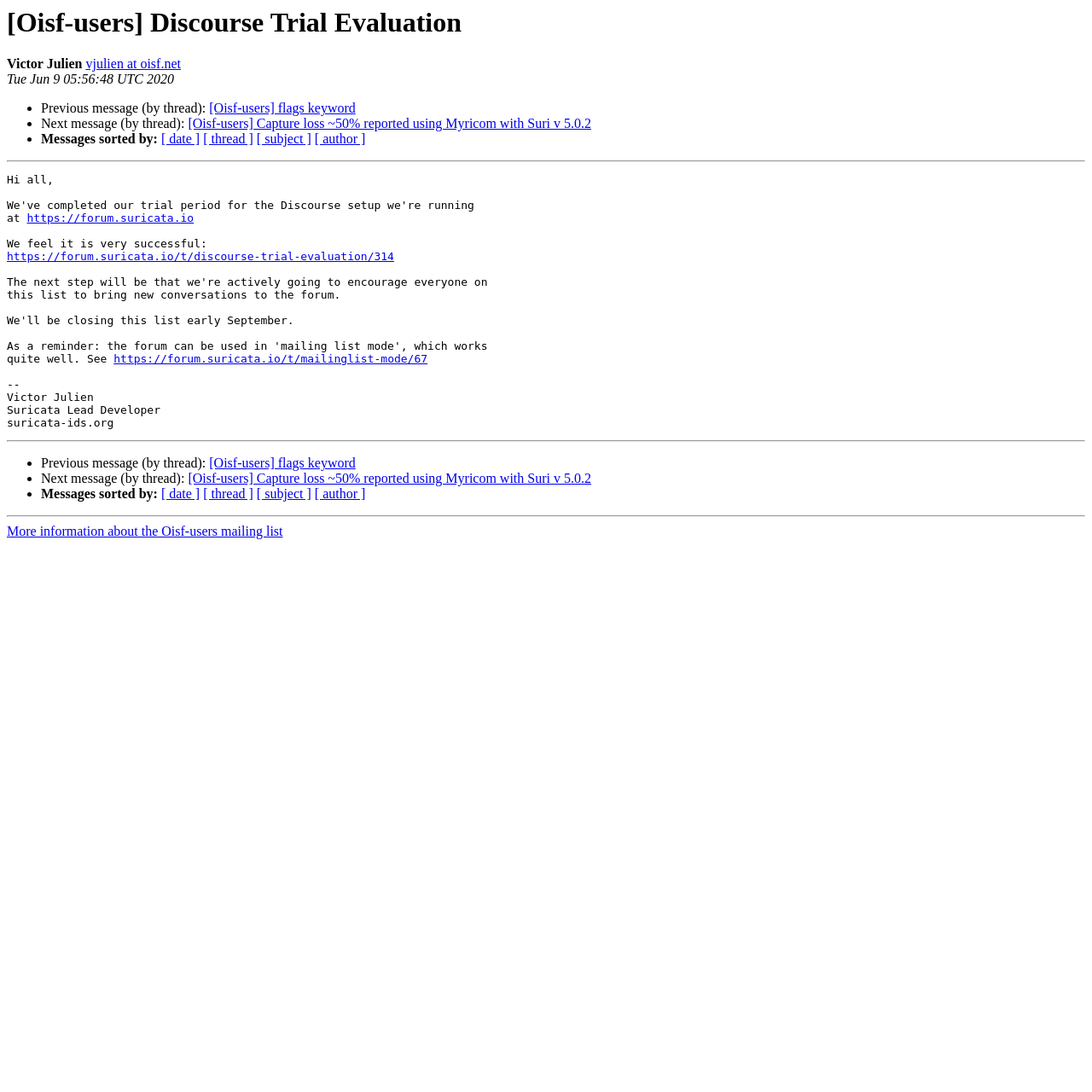Identify the bounding box coordinates of the clickable region to carry out the given instruction: "Sort messages by date".

[0.148, 0.121, 0.183, 0.134]